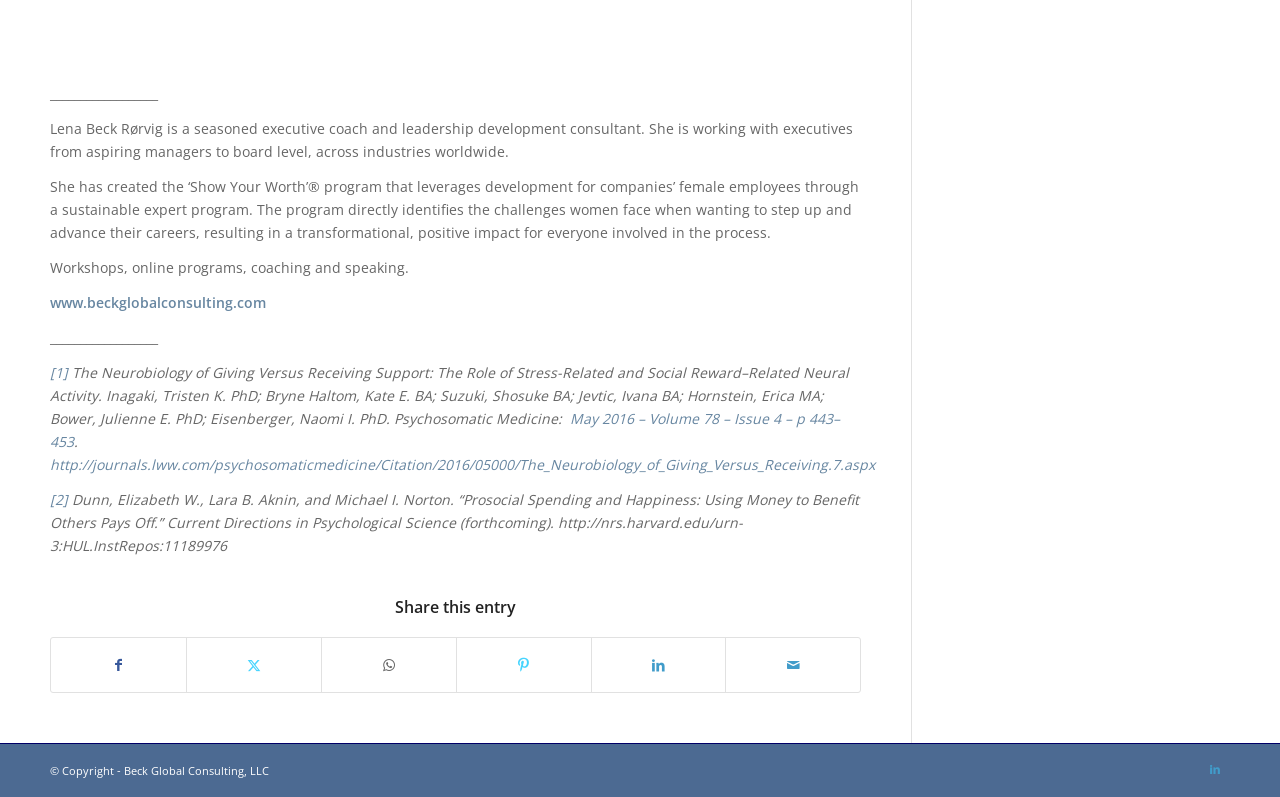Specify the bounding box coordinates of the element's area that should be clicked to execute the given instruction: "Share this entry on Facebook". The coordinates should be four float numbers between 0 and 1, i.e., [left, top, right, bottom].

[0.04, 0.8, 0.145, 0.868]